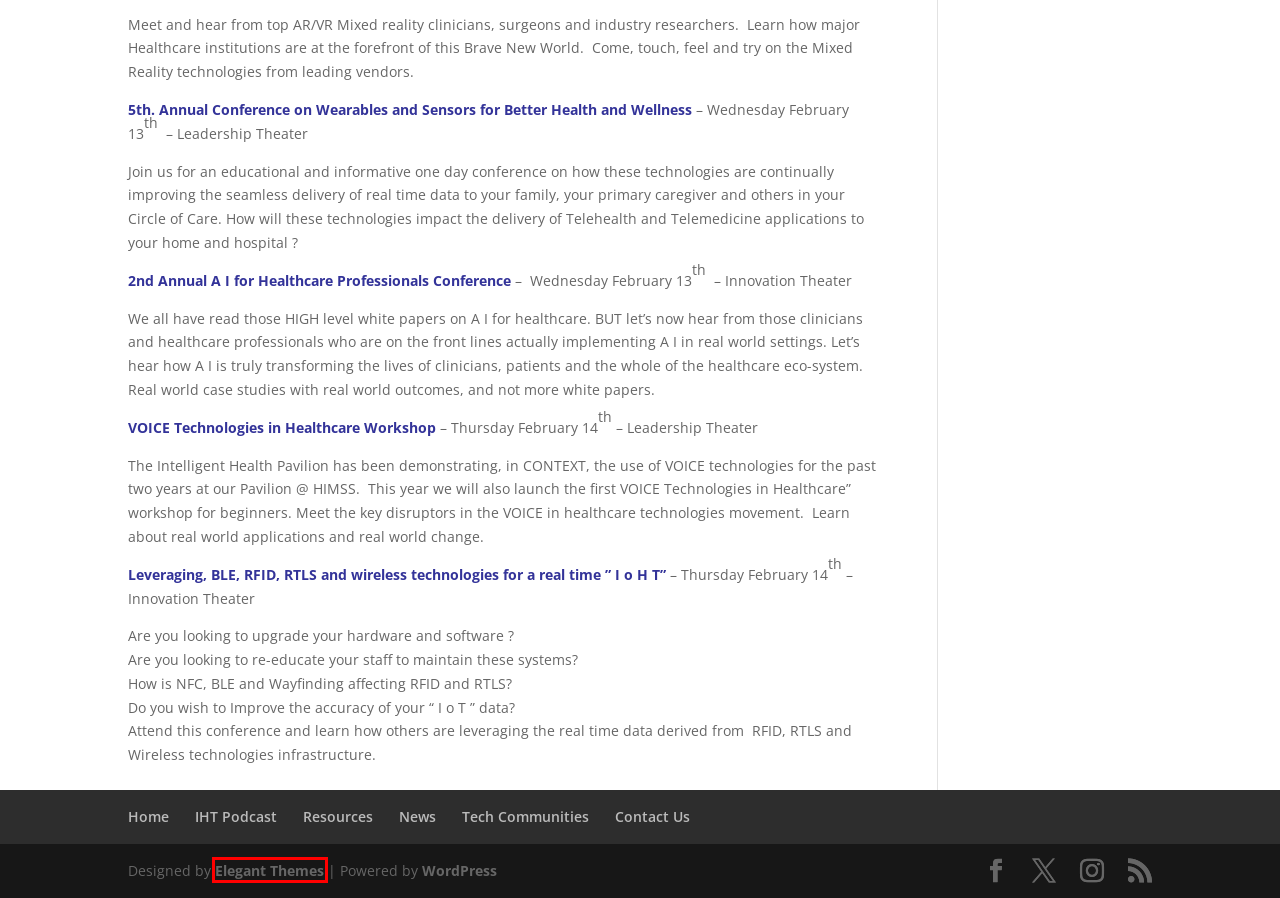With the provided webpage screenshot containing a red bounding box around a UI element, determine which description best matches the new webpage that appears after clicking the selected element. The choices are:
A. The Intelligent Health Association
B. Intelligent Health Today Podcast | The Intelligent Health Association
C. Contact Us | The Intelligent Health Association
D. Resources | The Intelligent Health Association
E. Blog Tool, Publishing Platform, and CMS – WordPress.org
F. Tech Communities | The Intelligent Health Association
G. The Most Popular WordPress Themes In The World
H. News | The Intelligent Health Association

G